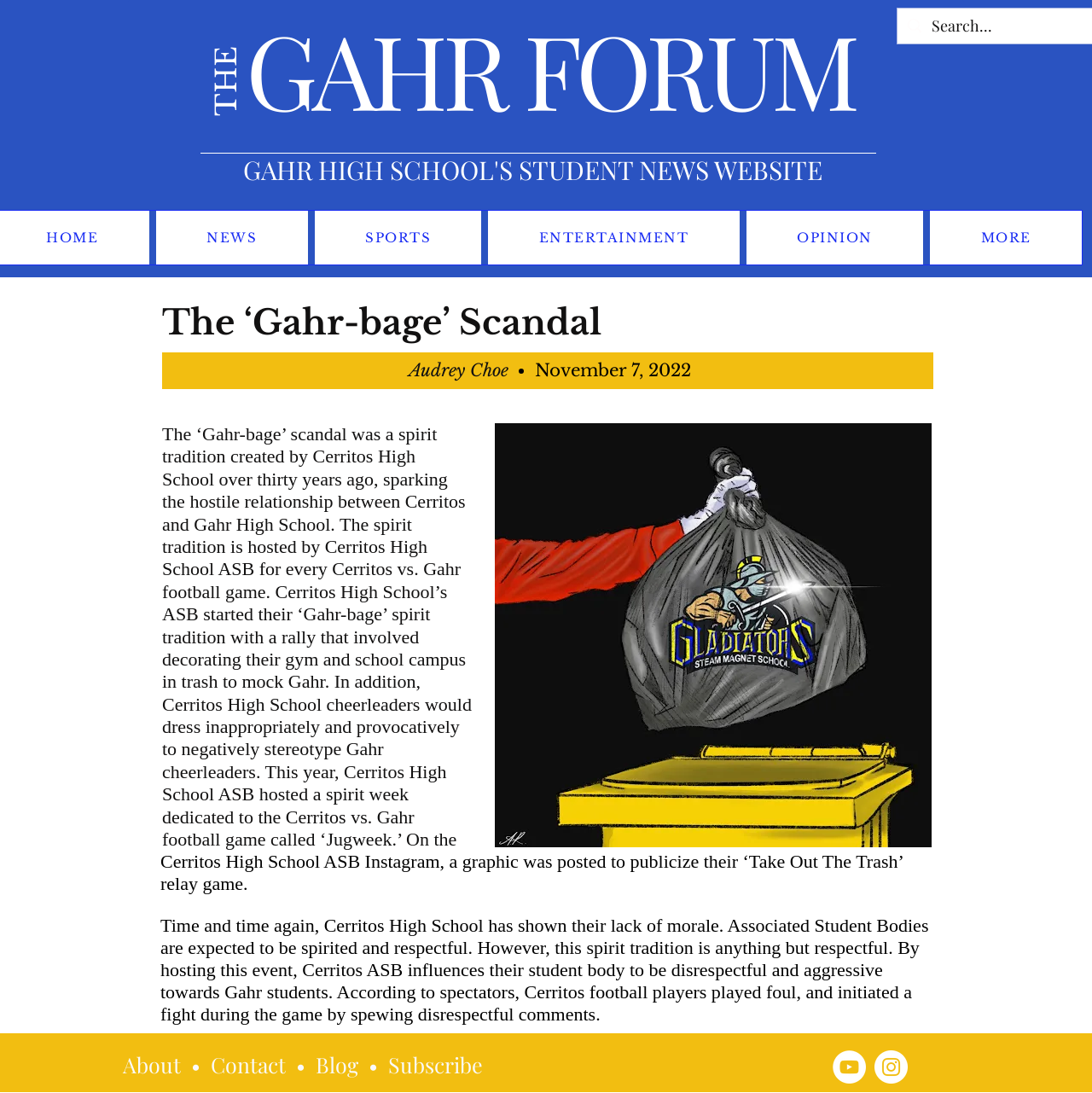Please predict the bounding box coordinates of the element's region where a click is necessary to complete the following instruction: "Read the article 'The ‘Gahr-bage’ Scandal'". The coordinates should be represented by four float numbers between 0 and 1, i.e., [left, top, right, bottom].

[0.148, 0.276, 0.855, 0.315]